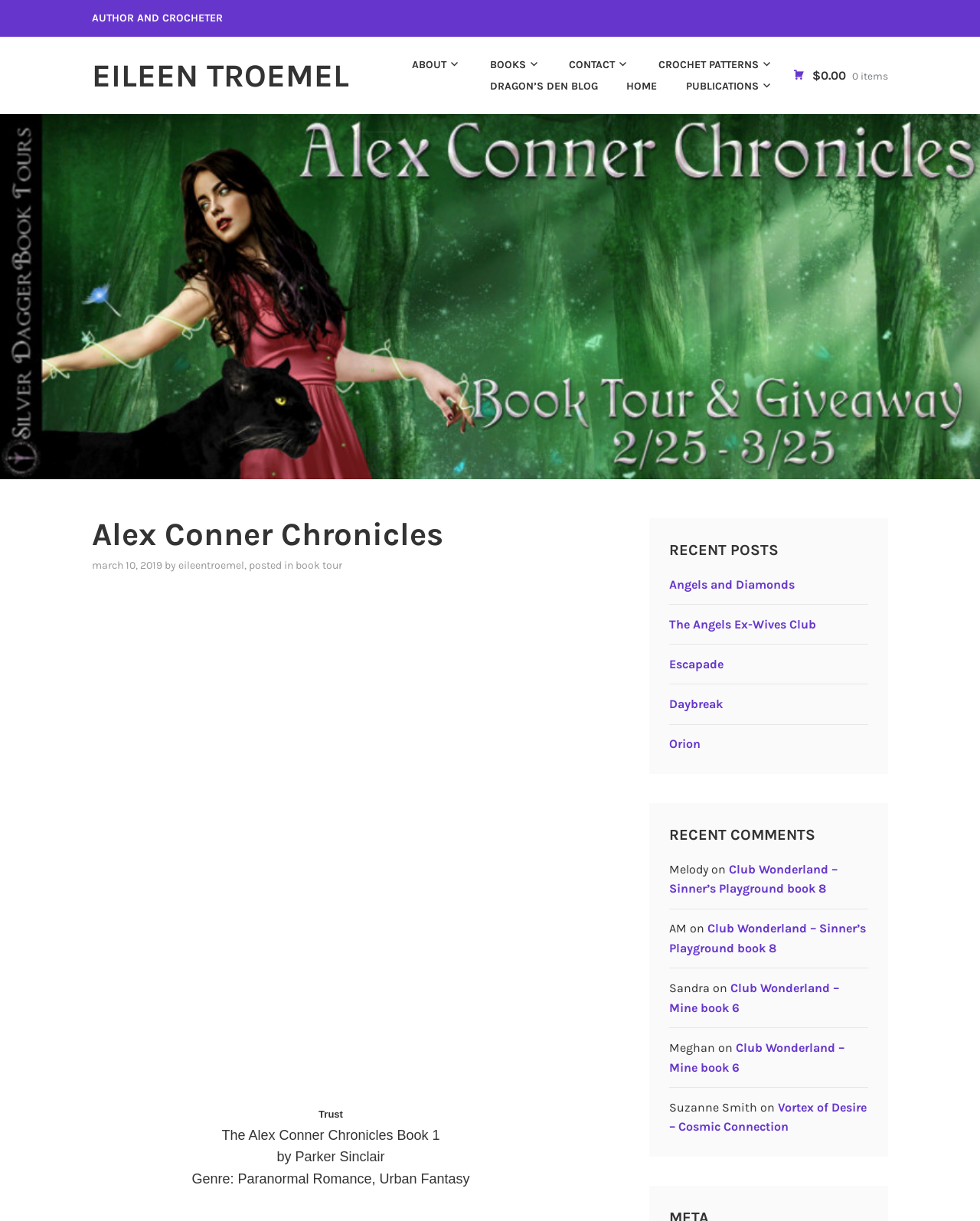Generate a comprehensive description of the webpage content.

This webpage is an author's website, specifically Eileen Troemel's, with a focus on her book series, Alex Conner Chronicles. At the top, there is a navigation menu with links to various sections, including "About", "Books", "Contact", "Crochet Patterns", and "Dragon's Den Blog". 

Below the navigation menu, there is a header section with the title "Alex Conner Chronicles" and a subheading that indicates the book is by Eileen Troemel, posted on March 10, 2019, as part of a book tour. 

To the right of the header section, there are two images, likely book covers or promotional images. 

Below the header section, there is a section that displays book information, including the title "Trust The Alex Conner Chronicles Book 1" by Parker Sinclair, with a genre description of "Paranormal Romance, Urban Fantasy". 

On the right side of the page, there are two sections: "Recent Posts" and "Recent Comments". The "Recent Posts" section lists five book titles with links, while the "Recent Comments" section displays comments from users, including their names, comment dates, and the titles of the books they commented on.